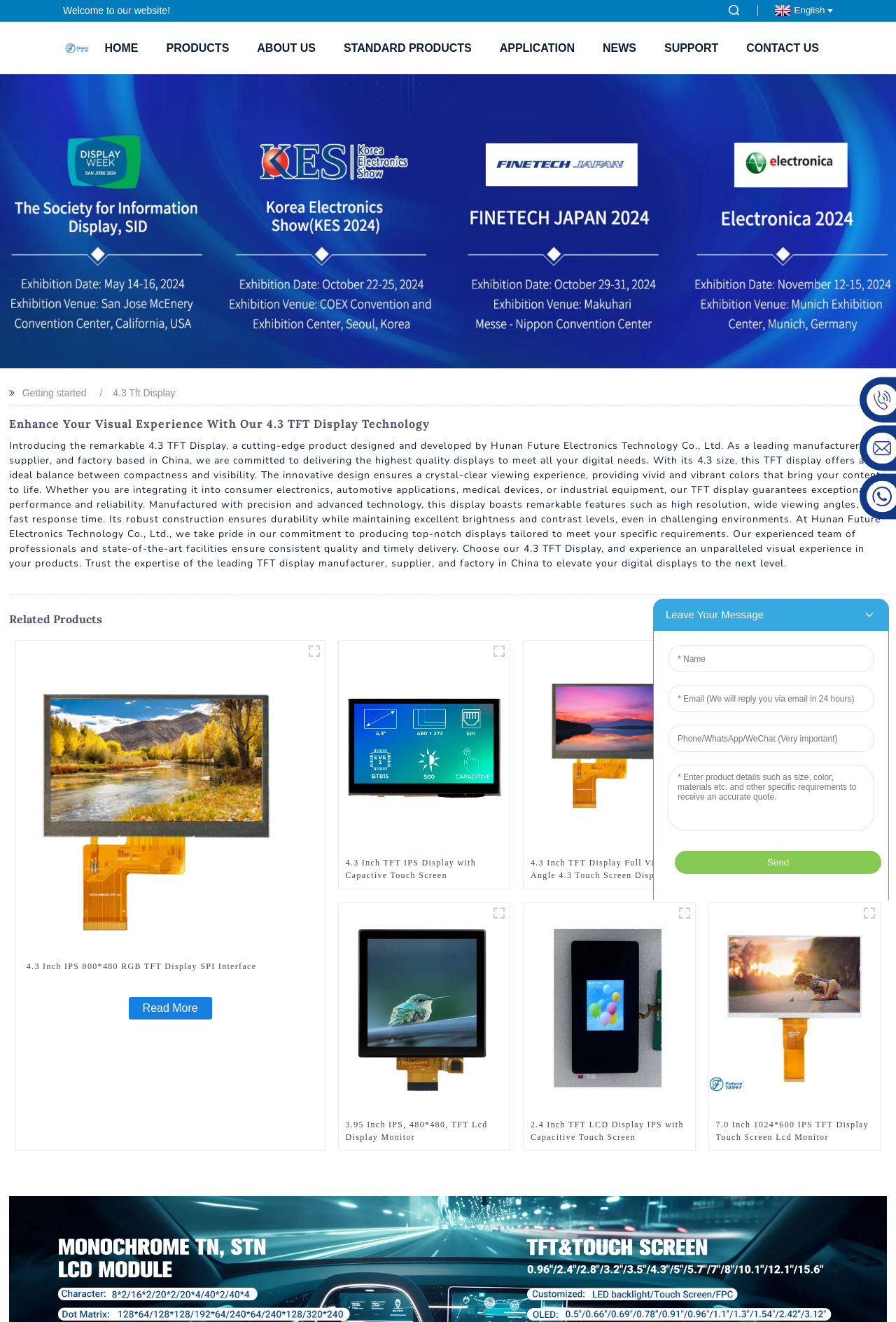Identify the bounding box coordinates of the clickable region to carry out the given instruction: "Read more about 4.3 Inch IPS 800*480 RGB TFT Display SPI Interface".

[0.143, 0.754, 0.237, 0.771]